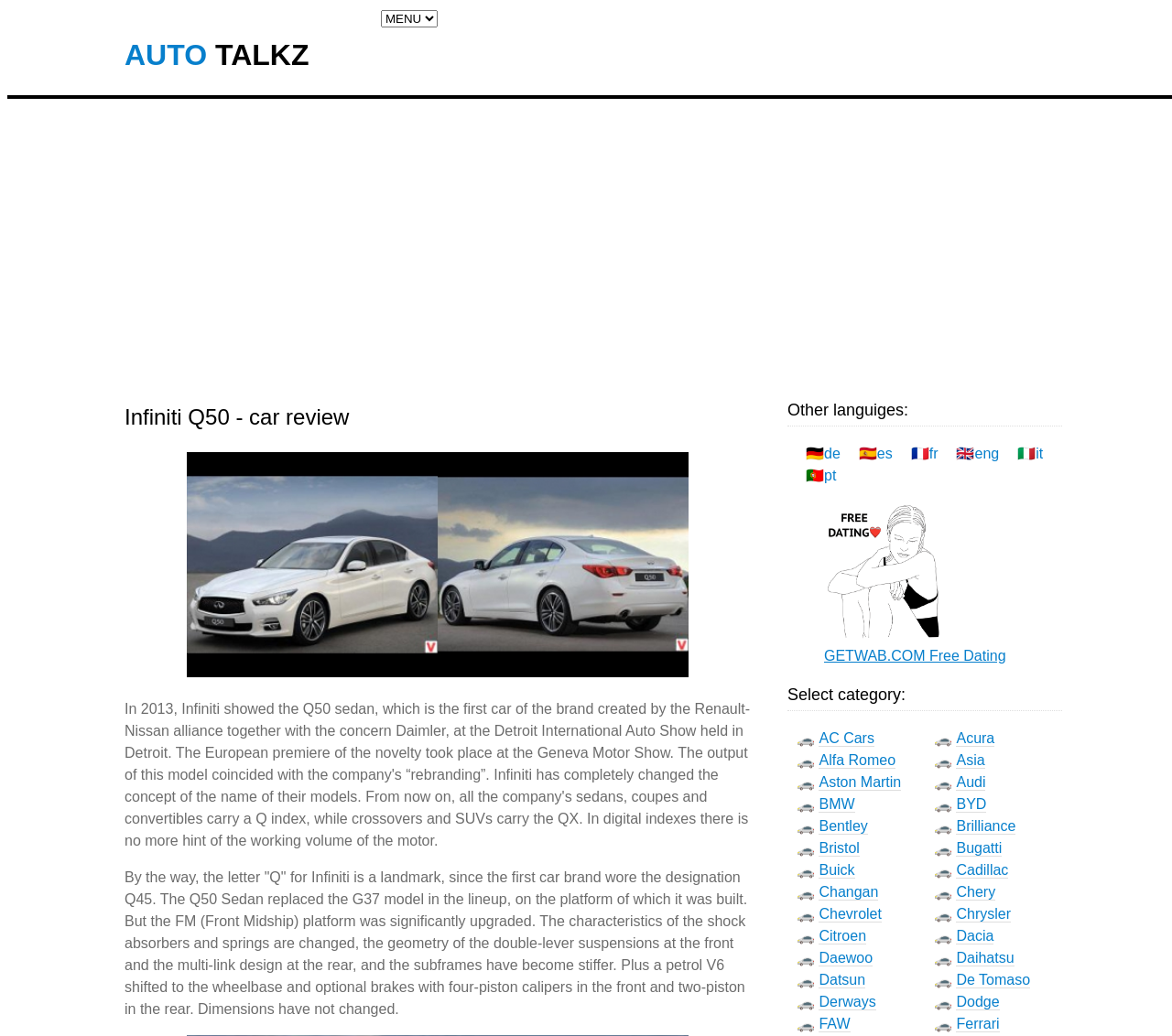Give a succinct answer to this question in a single word or phrase: 
What is the car model being reviewed?

Infiniti Q50